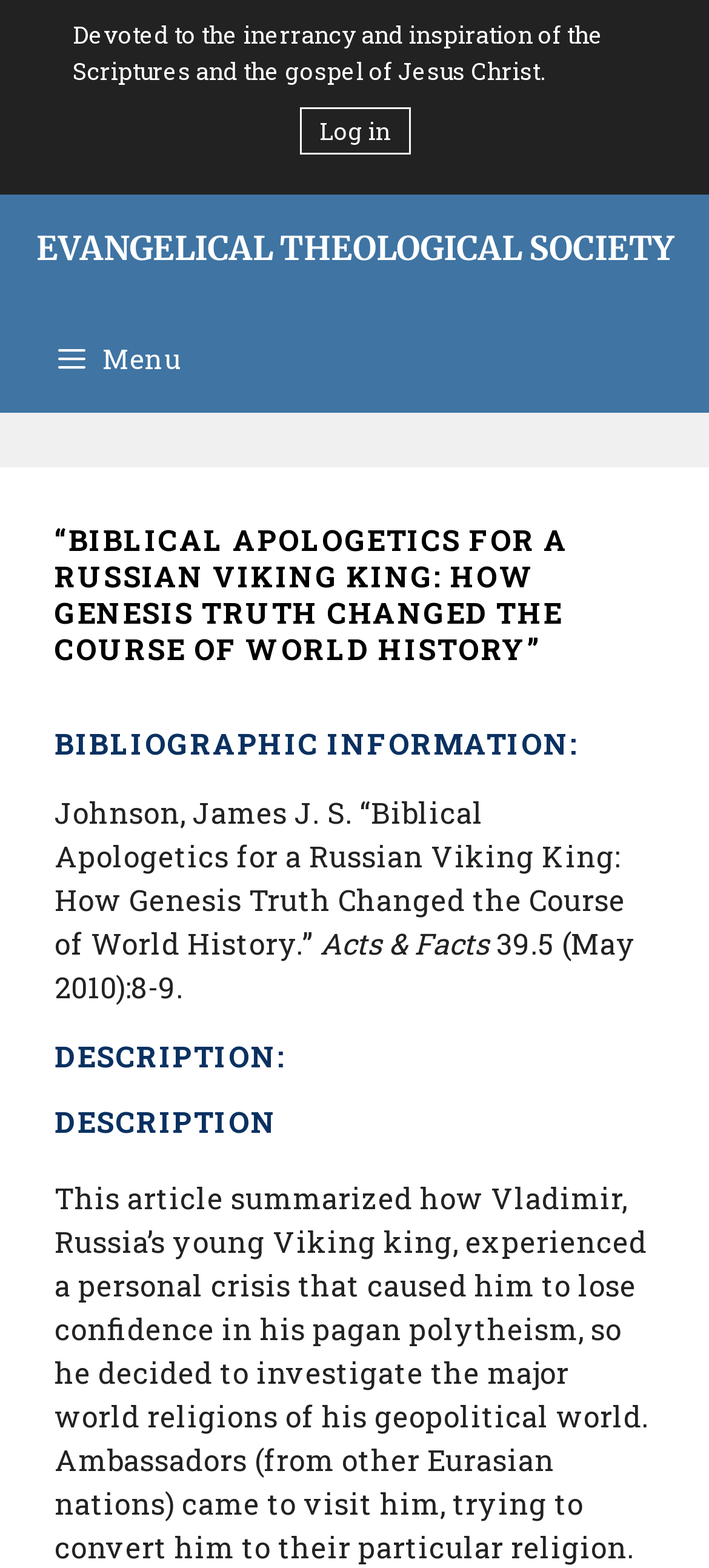What is the volume number of the publication?
Please answer the question as detailed as possible.

I found the volume number of the publication by looking at the bibliographic information section, where it says '39.5 (May 2010):8-9'.